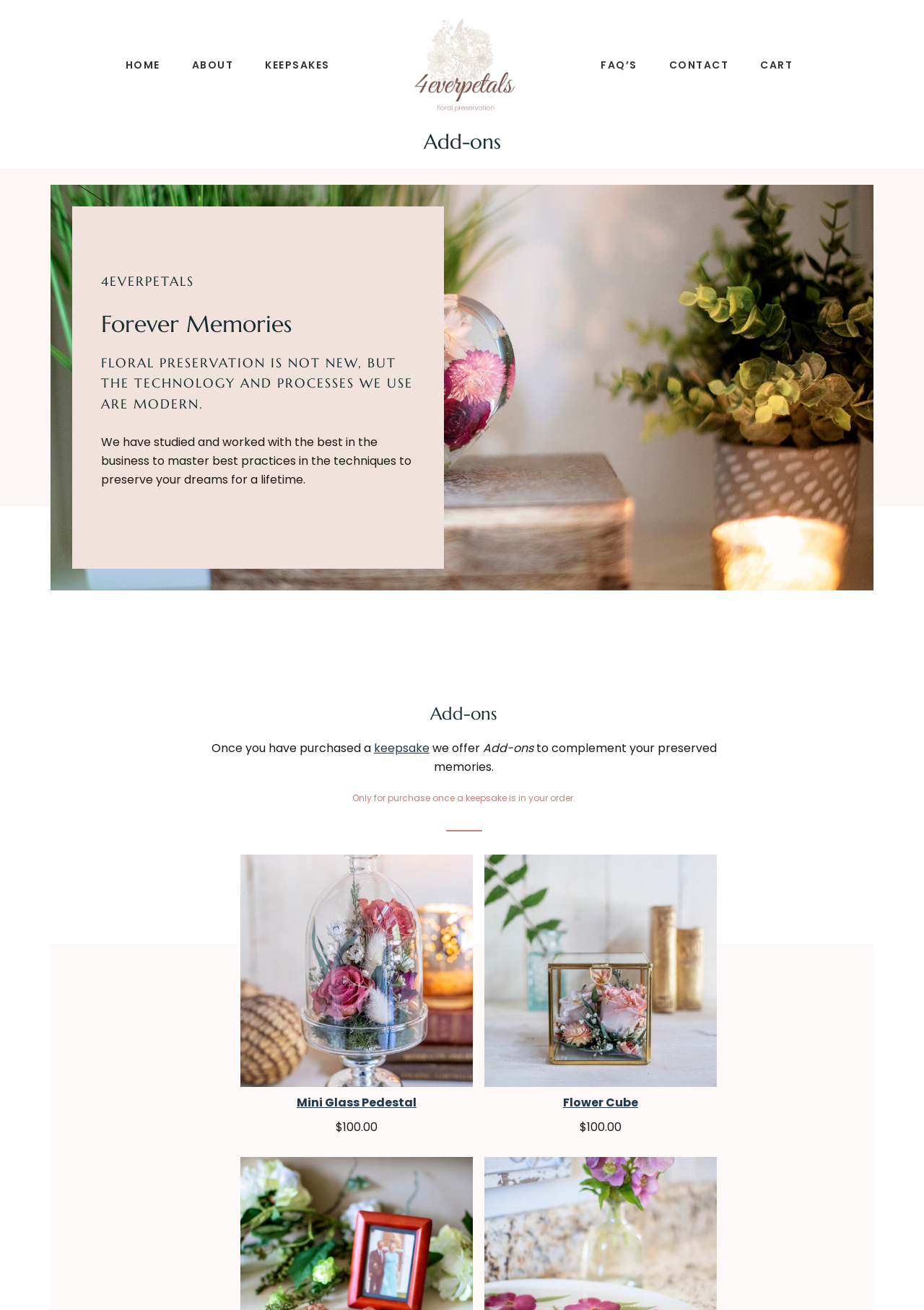Answer the following query concisely with a single word or phrase:
What is the name of the company?

4EVERPETALS